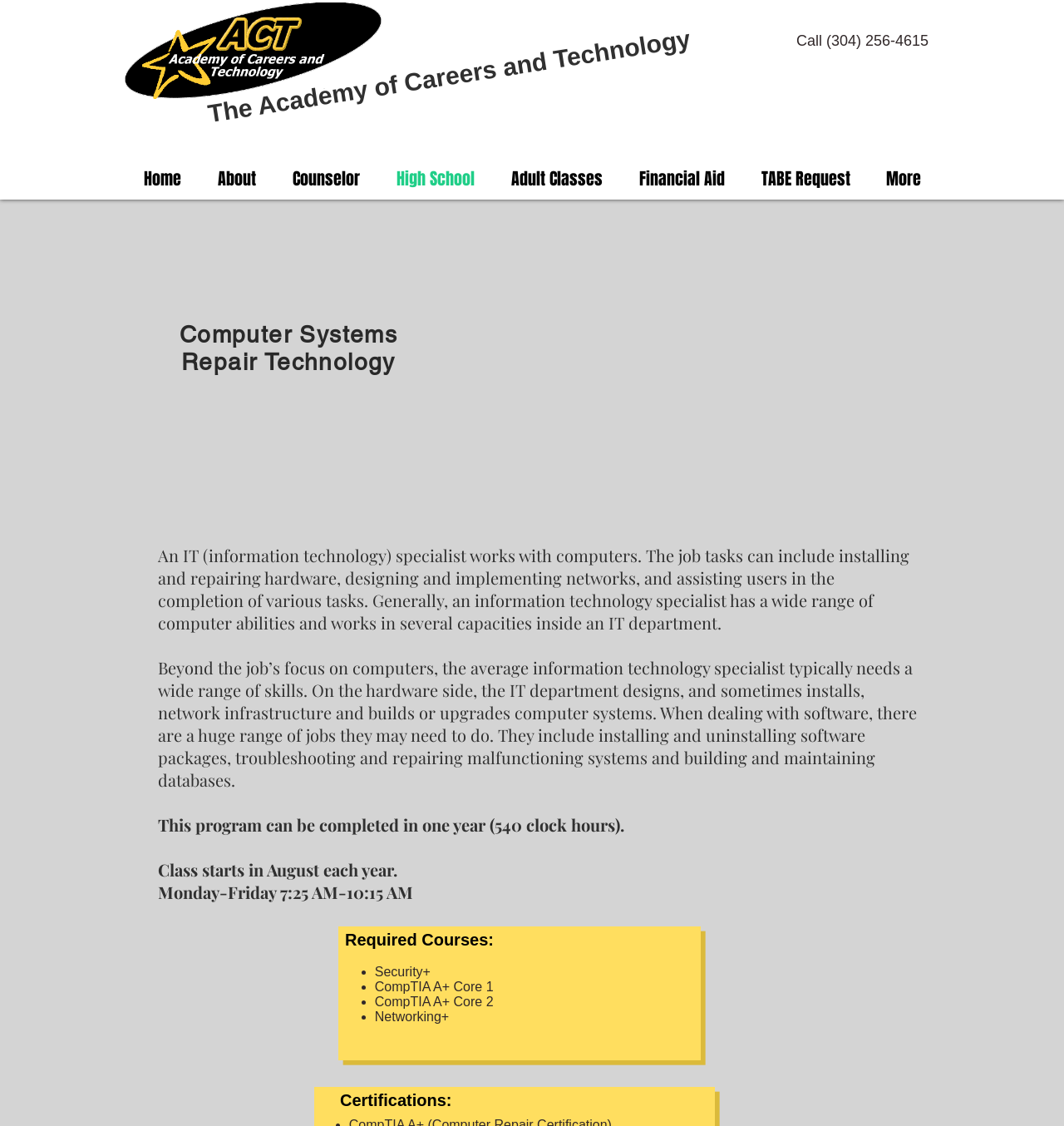Provide a comprehensive description of the webpage.

The webpage is about the Computer Systems Repair Technology program at the Academy of Careers and Technology (ACT). At the top left corner, there is a logo image. Below the logo, there is a heading with a phone number, "Call (304) 256-4615". Next to it, there is a larger heading that reads "The Academy of Careers and Technology". 

On the top right side, there is a navigation menu with links to different sections of the website, including "Home", "About", "Counselor", "High School", "Adult Classes", "Financial Aid", "TABE Request", and "More". 

Below the navigation menu, there is a heading that reads "Computer Systems Repair Technology". Next to it, there is an image of a computer repair scene. 

The main content of the webpage is divided into several sections. The first section describes the job tasks of an IT specialist, including installing and repairing hardware, designing and implementing networks, and assisting users. The second section explains the wide range of skills required for an IT specialist, including hardware and software skills. 

The third section provides information about the program, stating that it can be completed in one year and starts in August each year. The class schedule is from Monday to Friday, 7:25 AM to 10:15 AM. 

The last section lists the required courses for the program, including Security+, CompTIA A+ Core 1, CompTIA A+ Core 2, and Networking+. Finally, there is a heading that reads "Certifications:".